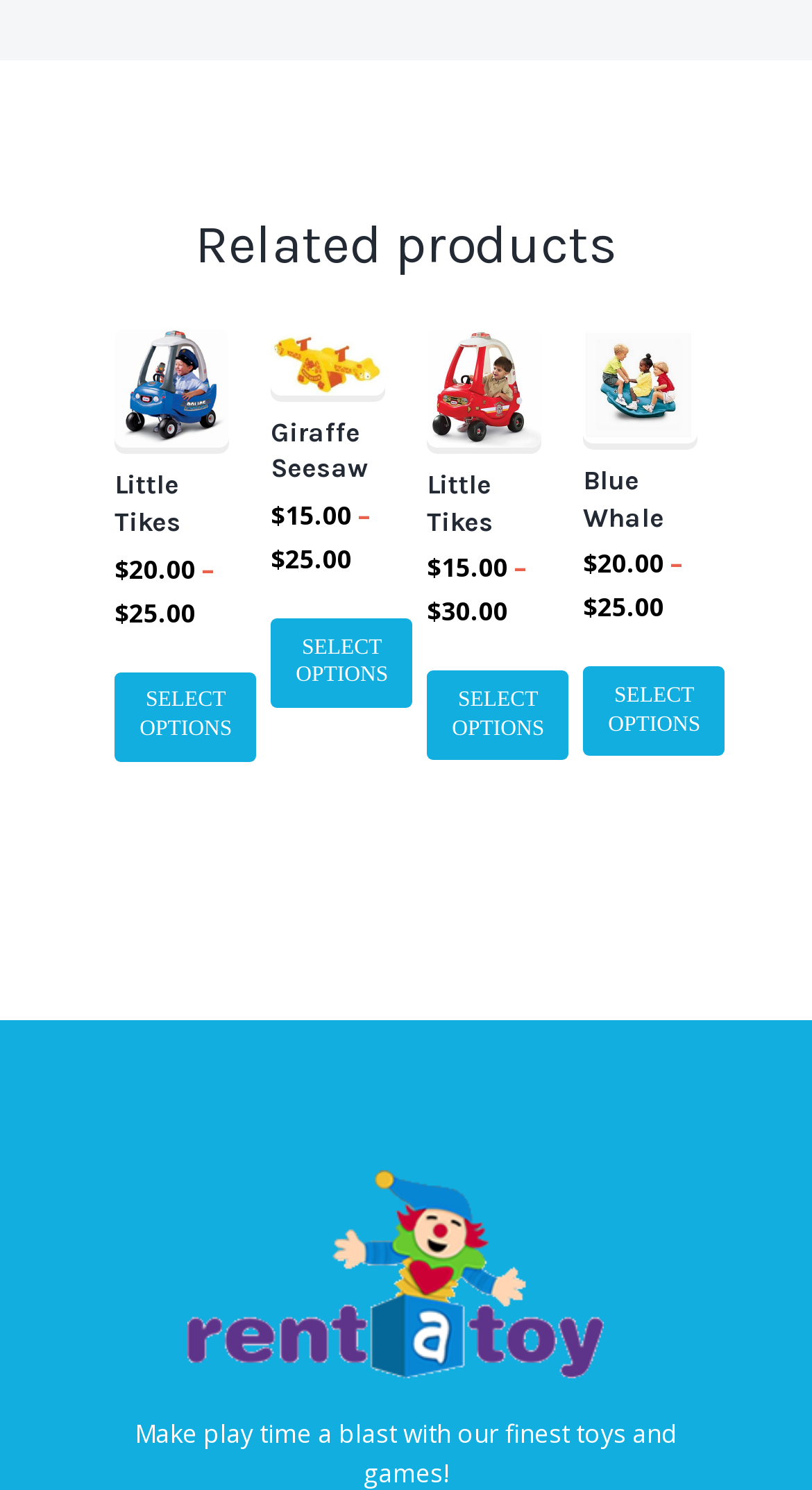Give a concise answer using only one word or phrase for this question:
What is the price range of Giraffe Seesaw for Toddlers?

$15.00 - $25.00